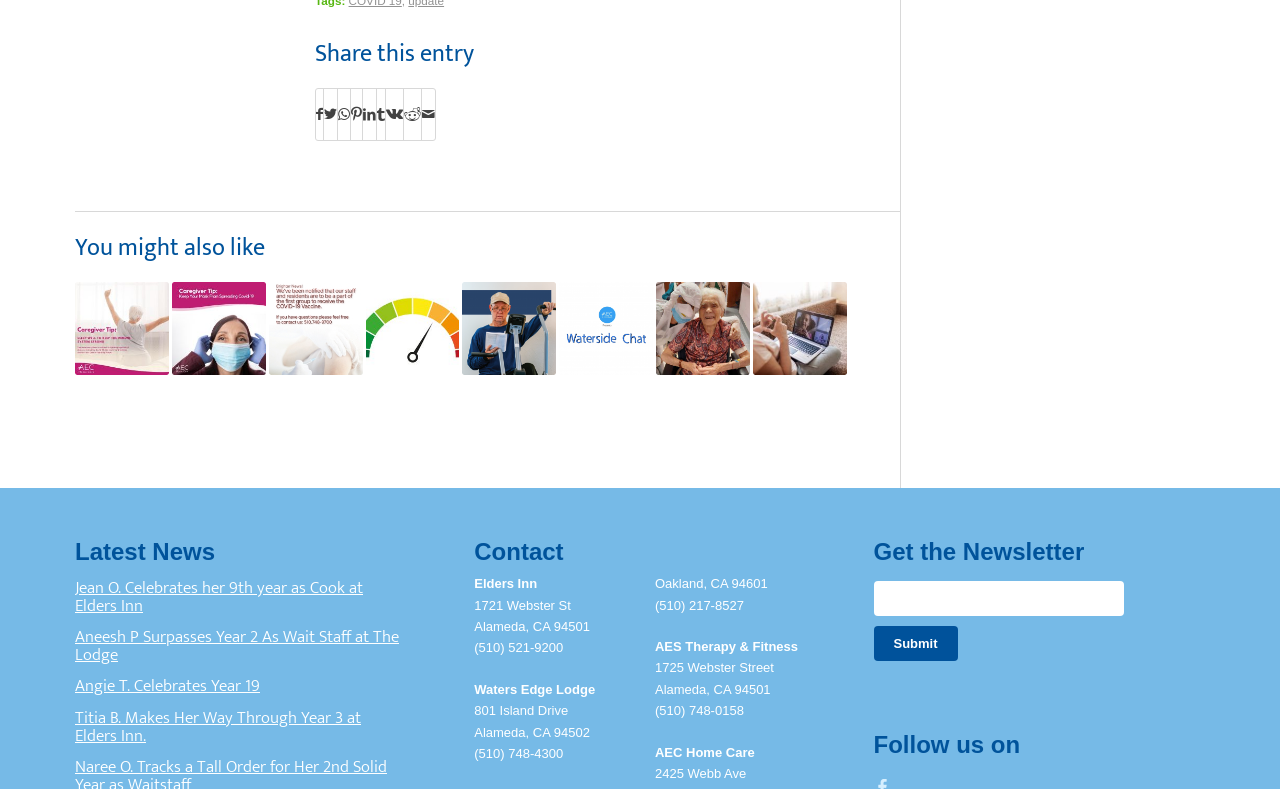How many news articles are listed under 'Latest News'?
Using the image, give a concise answer in the form of a single word or short phrase.

4